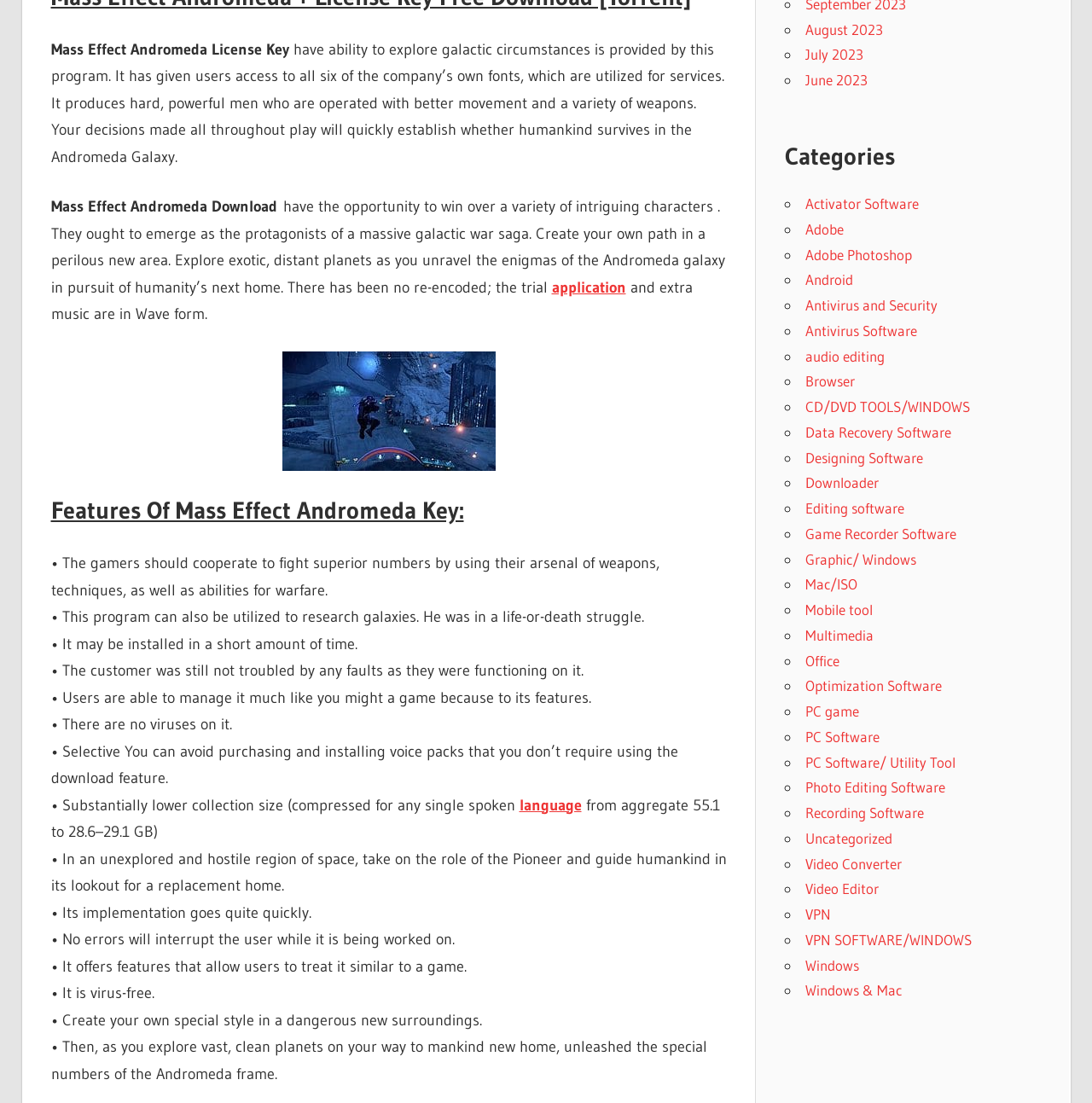Identify and provide the bounding box for the element described by: "Game Recorder Software".

[0.737, 0.476, 0.876, 0.492]